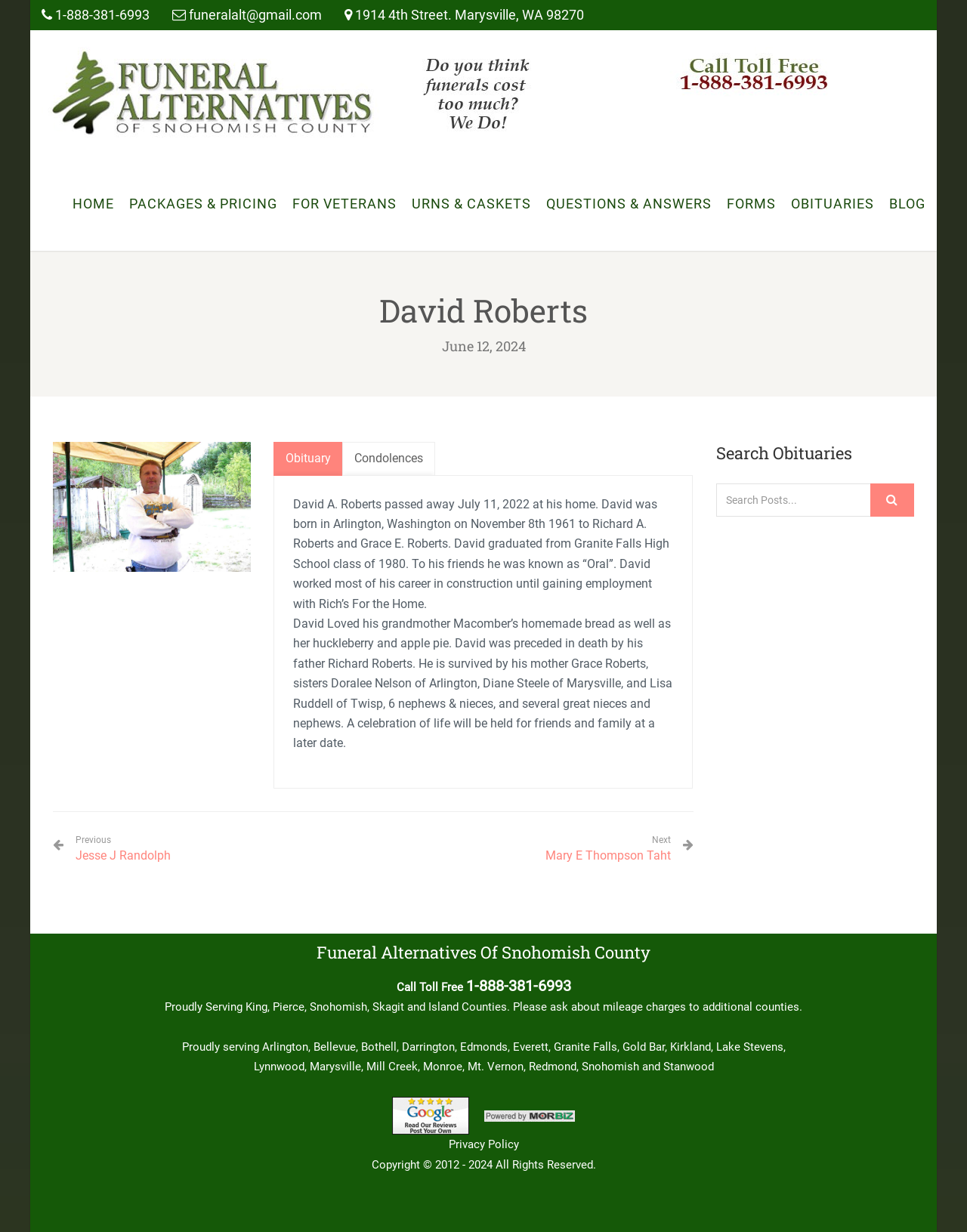Identify the bounding box coordinates for the element that needs to be clicked to fulfill this instruction: "View condolences". Provide the coordinates in the format of four float numbers between 0 and 1: [left, top, right, bottom].

[0.354, 0.359, 0.45, 0.386]